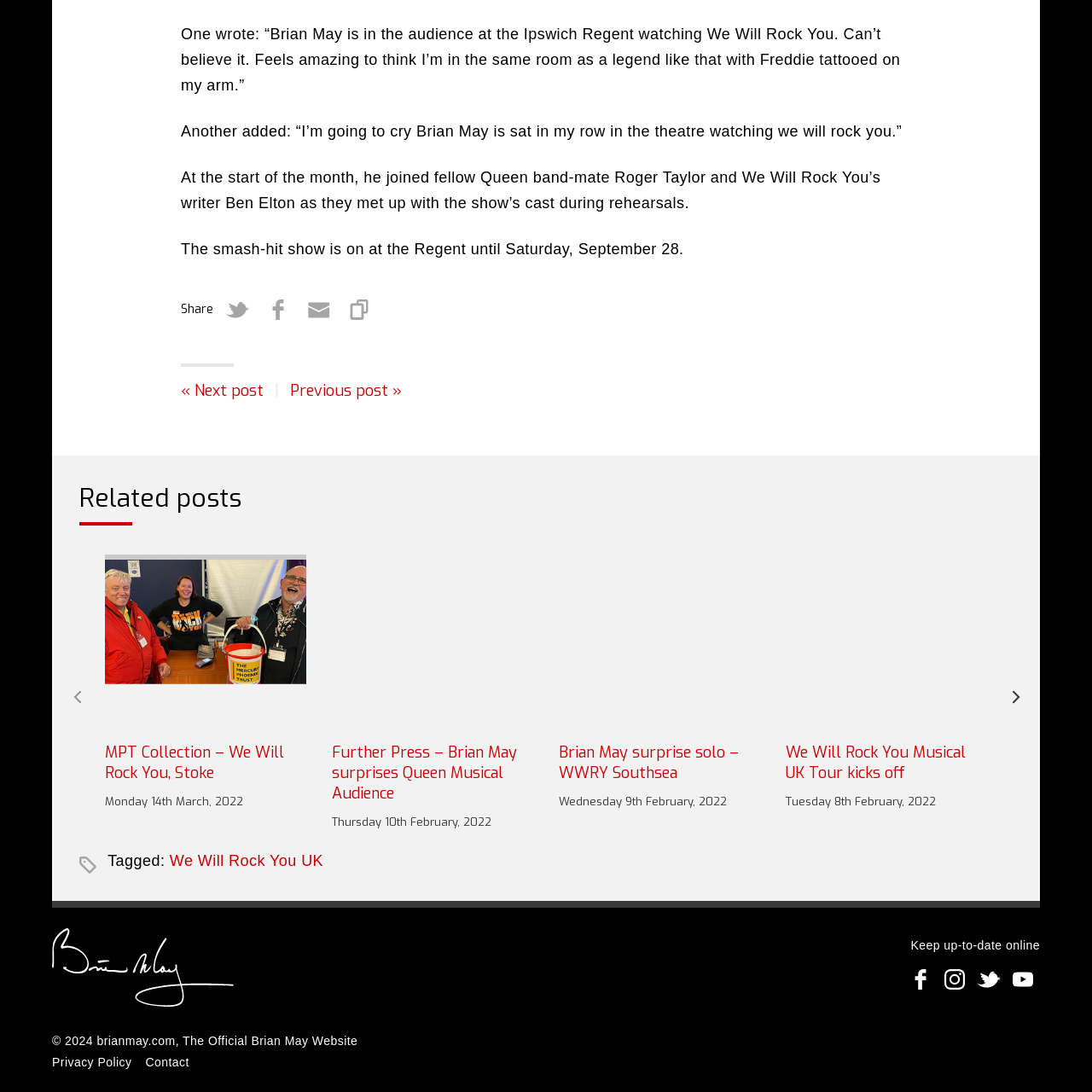What is the name of the lead vocalist of the band Queen?
Examine the portion of the image surrounded by the red bounding box and deliver a detailed answer to the question.

Although the caption does not directly mention Freddie Mercury as the lead vocalist, it does mention a fan having a Freddie Mercury tattoo, which implies that Freddie Mercury is a significant figure in the band's history, and it is common knowledge that he was the lead vocalist of Queen.